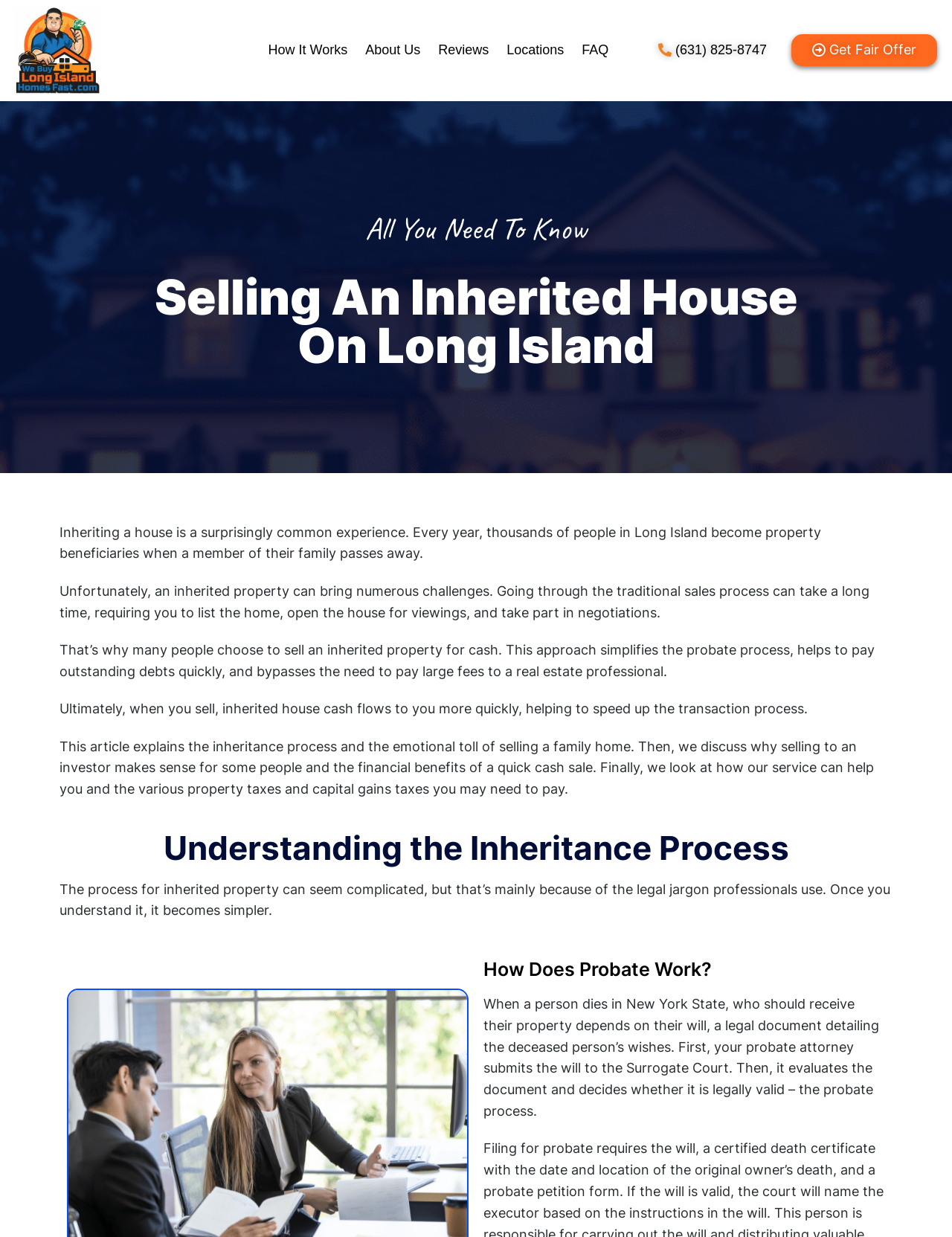How many links are in the top navigation menu?
Provide a detailed answer to the question, using the image to inform your response.

I found this answer by counting the number of link elements in the top navigation menu, which are 'How It Works', 'About Us', 'Reviews', 'Locations', 'FAQ', and the logo link.